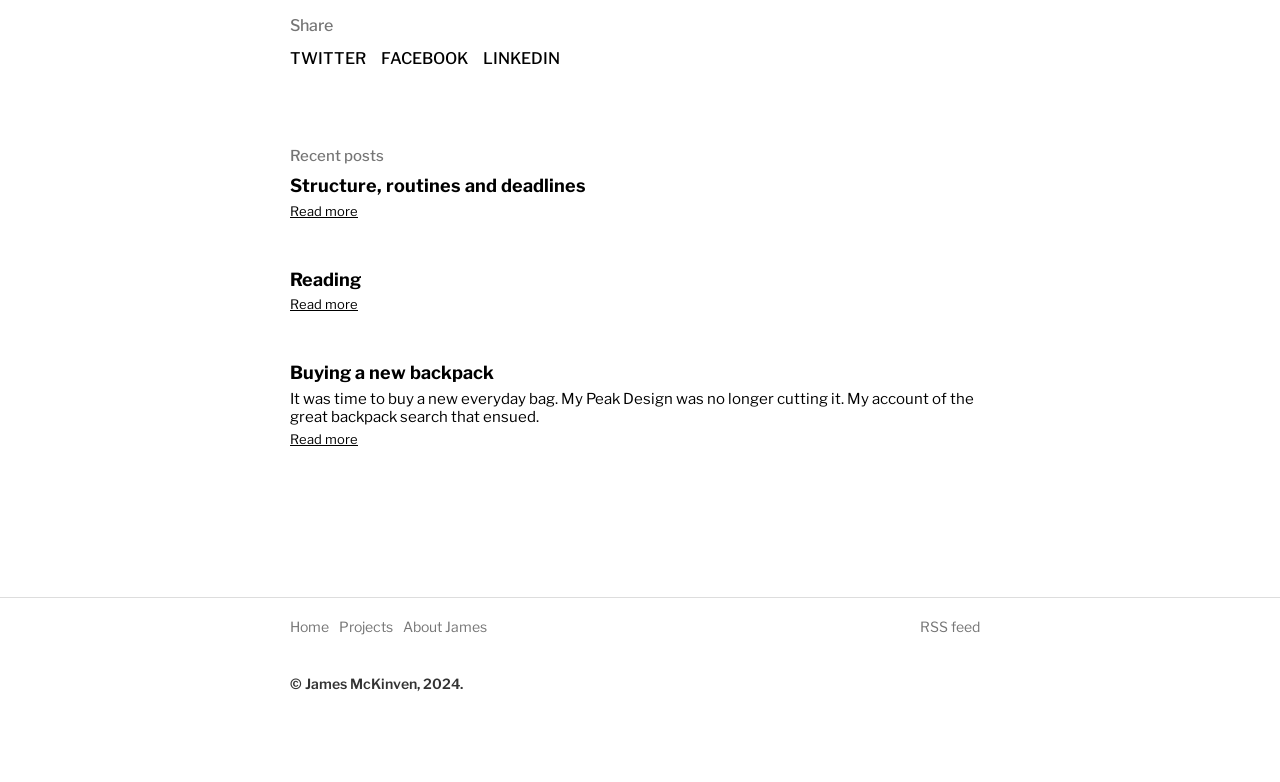Answer the question in a single word or phrase:
How many social media links are there?

3